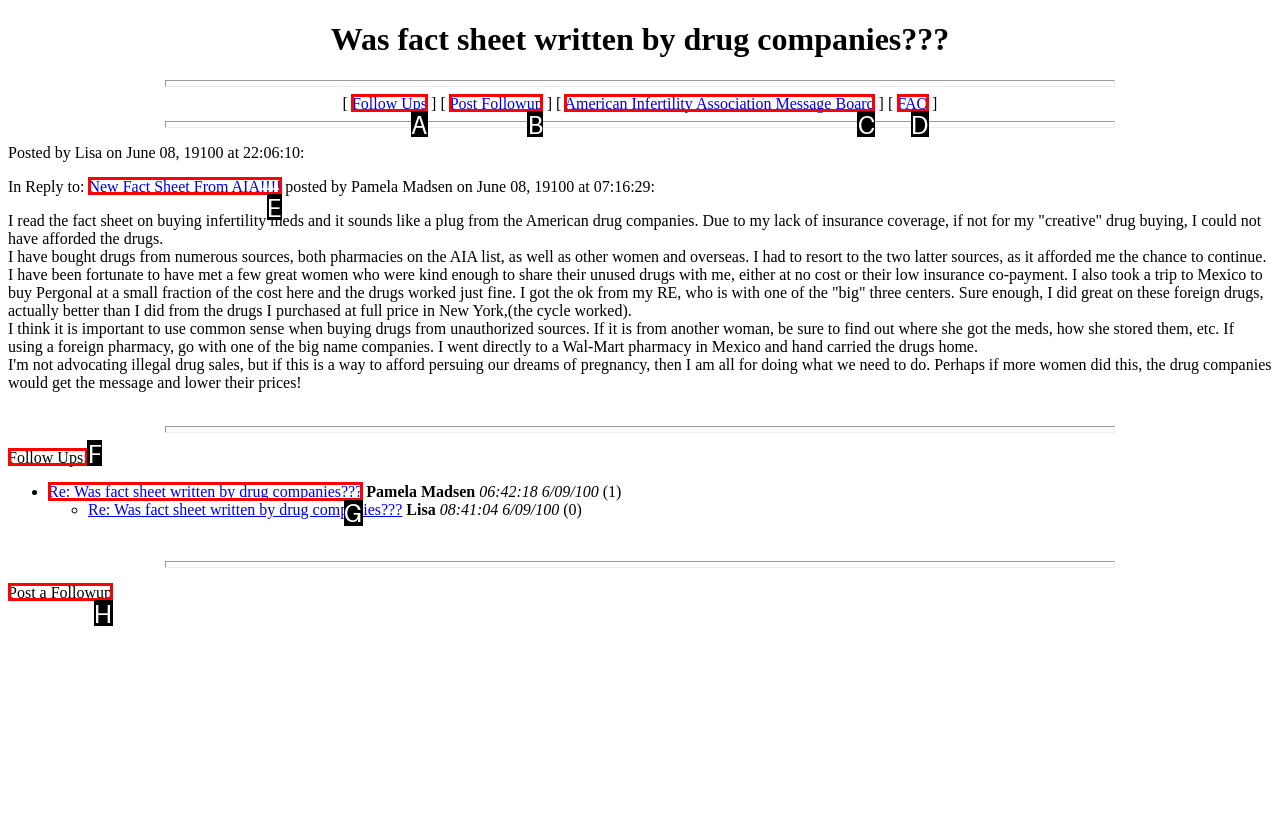Determine the letter of the element I should select to fulfill the following instruction: Check 'Re: Was fact sheet written by drug companies???'. Just provide the letter.

G